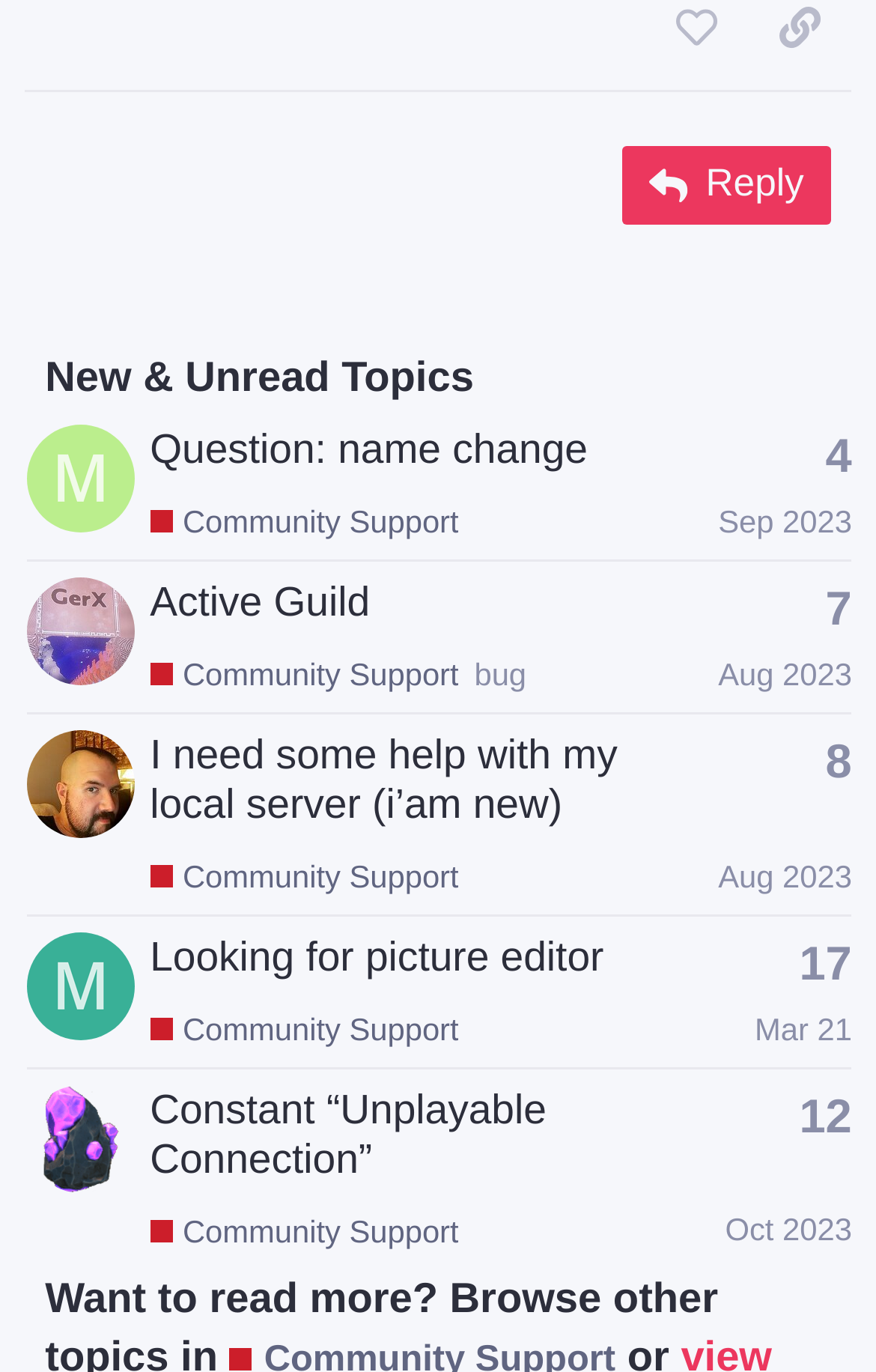Please indicate the bounding box coordinates of the element's region to be clicked to achieve the instruction: "Click the 'Reply' button". Provide the coordinates as four float numbers between 0 and 1, i.e., [left, top, right, bottom].

[0.711, 0.106, 0.949, 0.164]